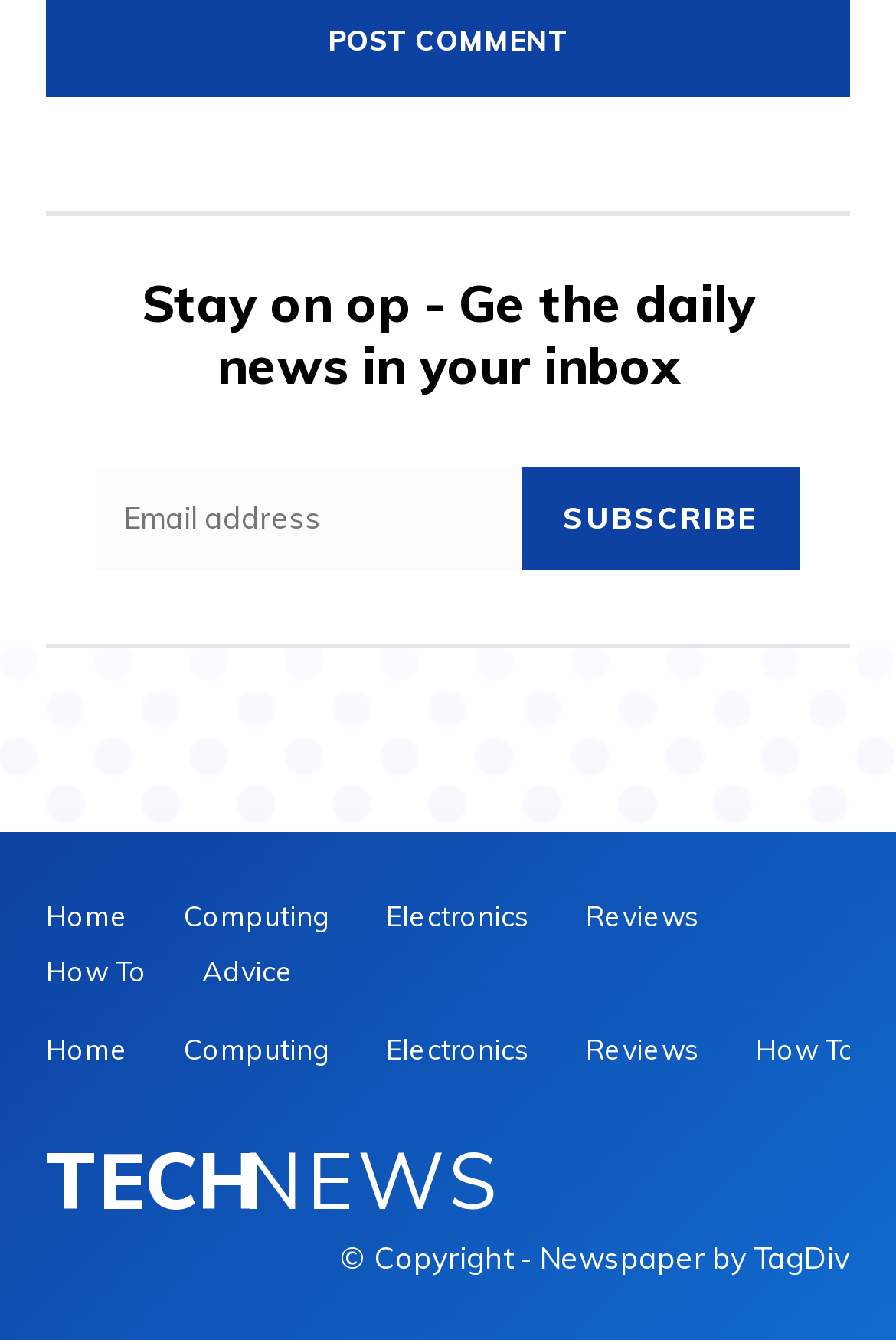Show the bounding box coordinates for the HTML element as described: "aria-label="email" name="EMAIL" placeholder="Email address"".

[0.108, 0.348, 0.582, 0.425]